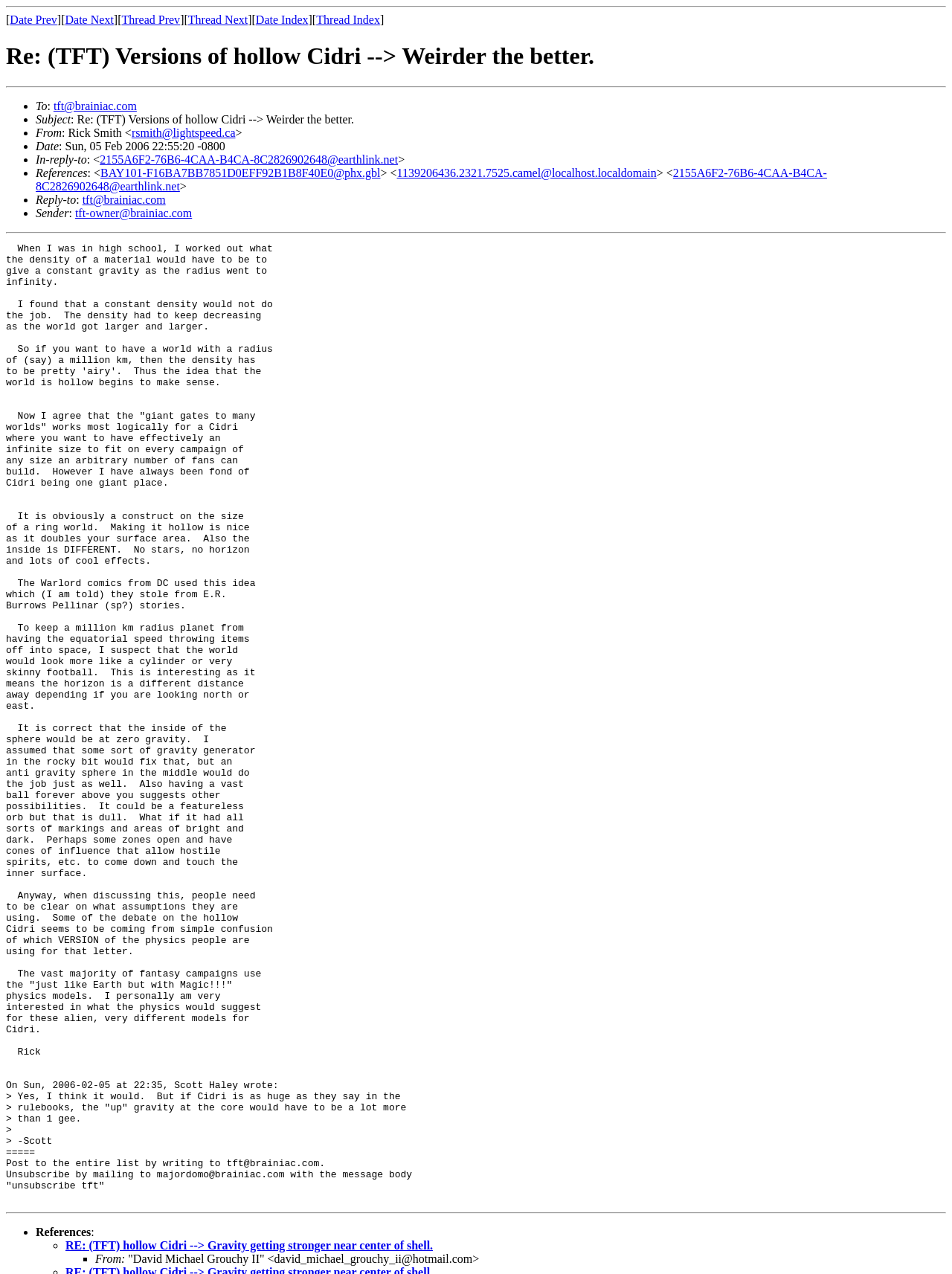Predict the bounding box for the UI component with the following description: "tft@brainiac.com".

[0.056, 0.078, 0.144, 0.088]